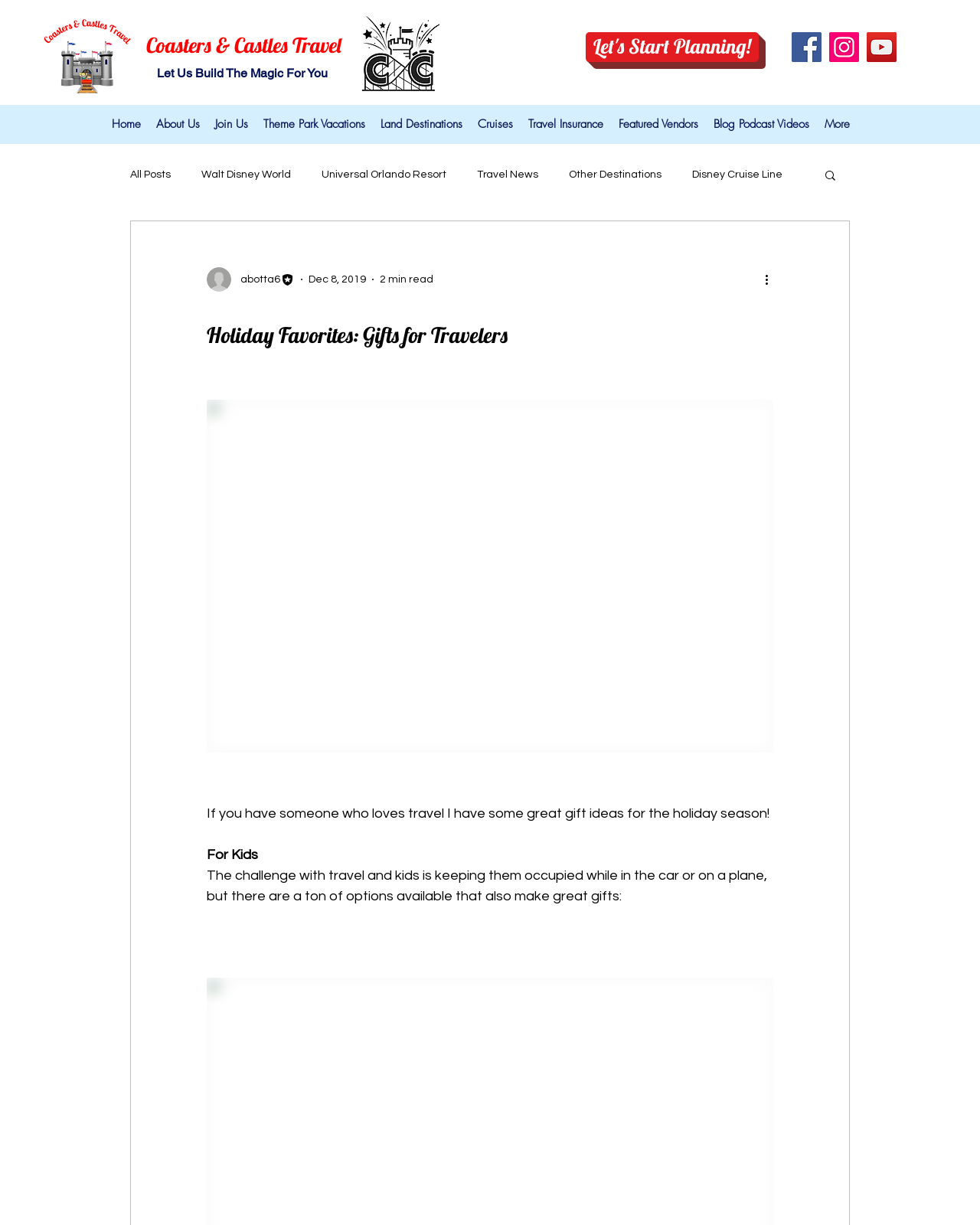Please indicate the bounding box coordinates for the clickable area to complete the following task: "Click on the 'Coasters & Castles Travel' link". The coordinates should be specified as four float numbers between 0 and 1, i.e., [left, top, right, bottom].

[0.146, 0.026, 0.351, 0.048]